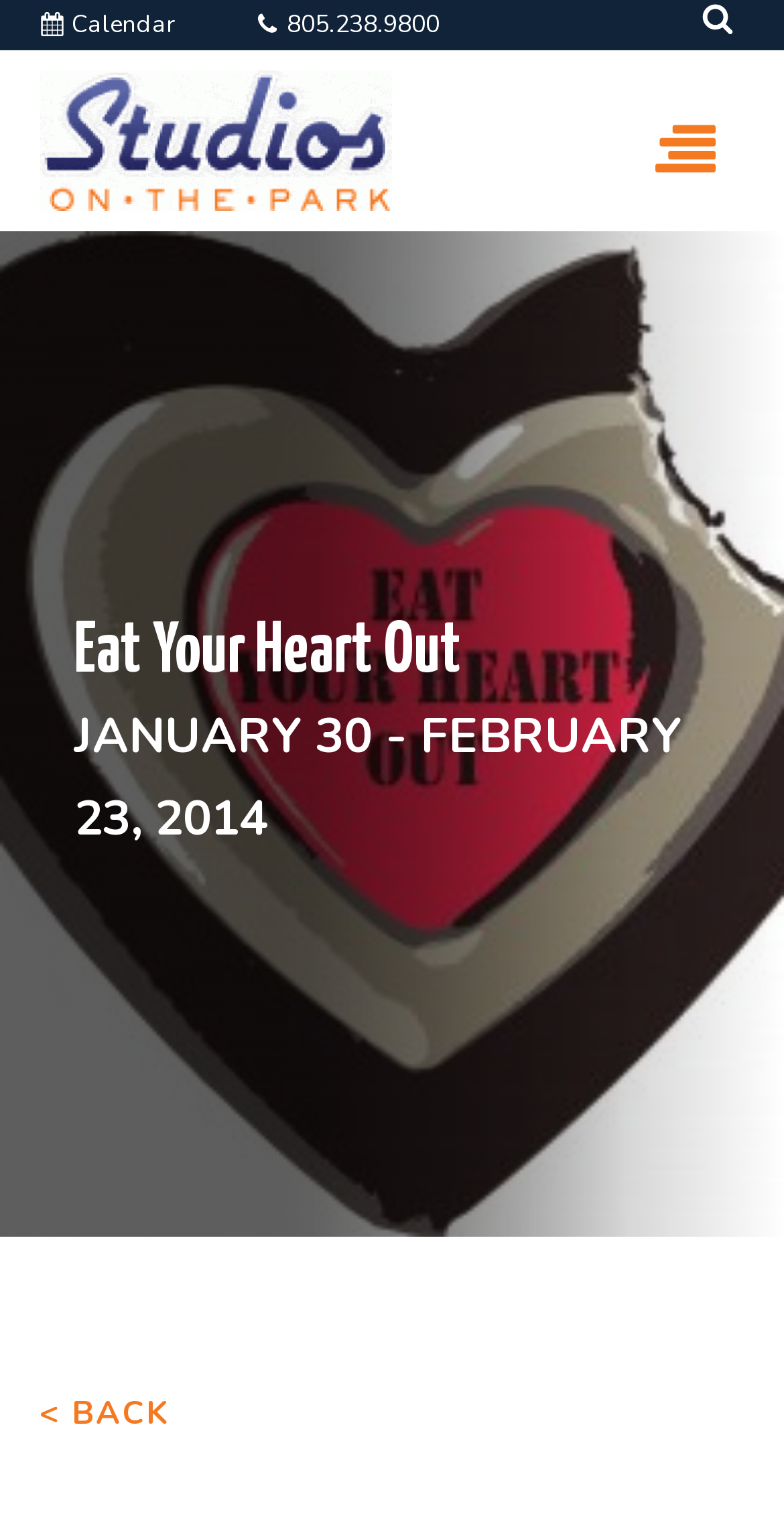What is the purpose of the calendar icon?
Using the image, give a concise answer in the form of a single word or short phrase.

To link to a calendar